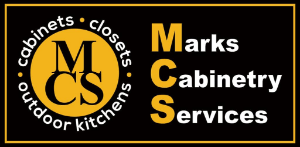Analyze the image and provide a detailed answer to the question: What type of text surrounds the central initials?

According to the caption, the descriptive terms 'cabinets', 'closets', and 'outdoor kitchens' in smaller white text surround the central initials 'MCS', connected by decorative dots.